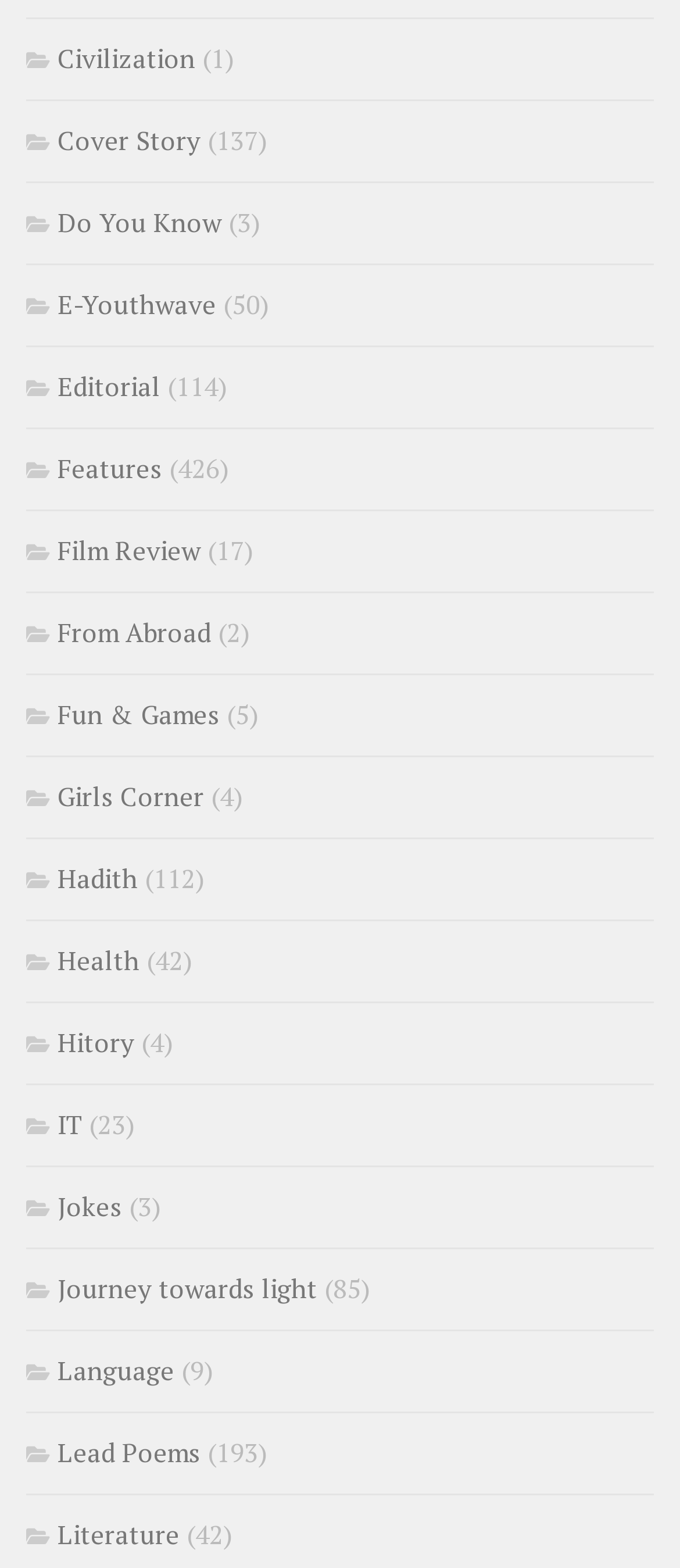Pinpoint the bounding box coordinates of the clickable element needed to complete the instruction: "Read Cover Story". The coordinates should be provided as four float numbers between 0 and 1: [left, top, right, bottom].

[0.038, 0.078, 0.295, 0.1]